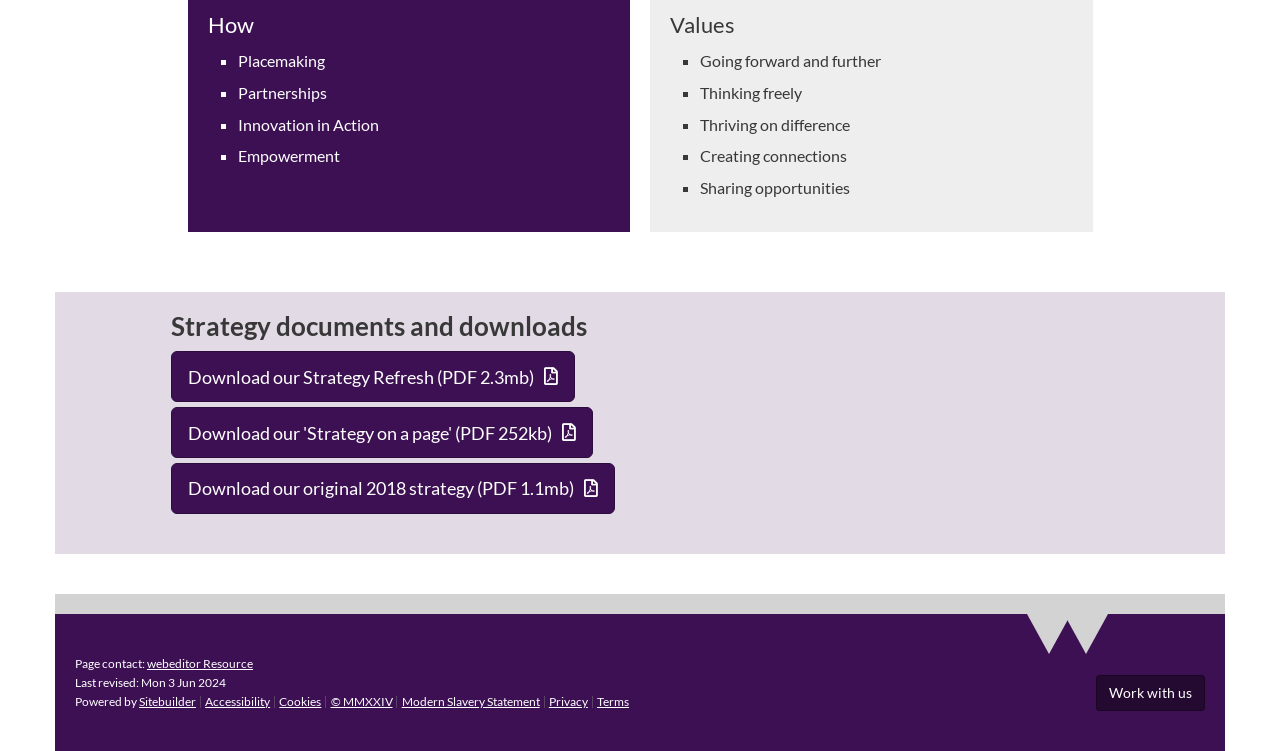Using the image as a reference, answer the following question in as much detail as possible:
What is the title of the section that contains downloadable strategy documents?

The title of the section that contains downloadable strategy documents is 'Strategy documents and downloads' because it is the heading element that precedes the links to downloadable PDF files.